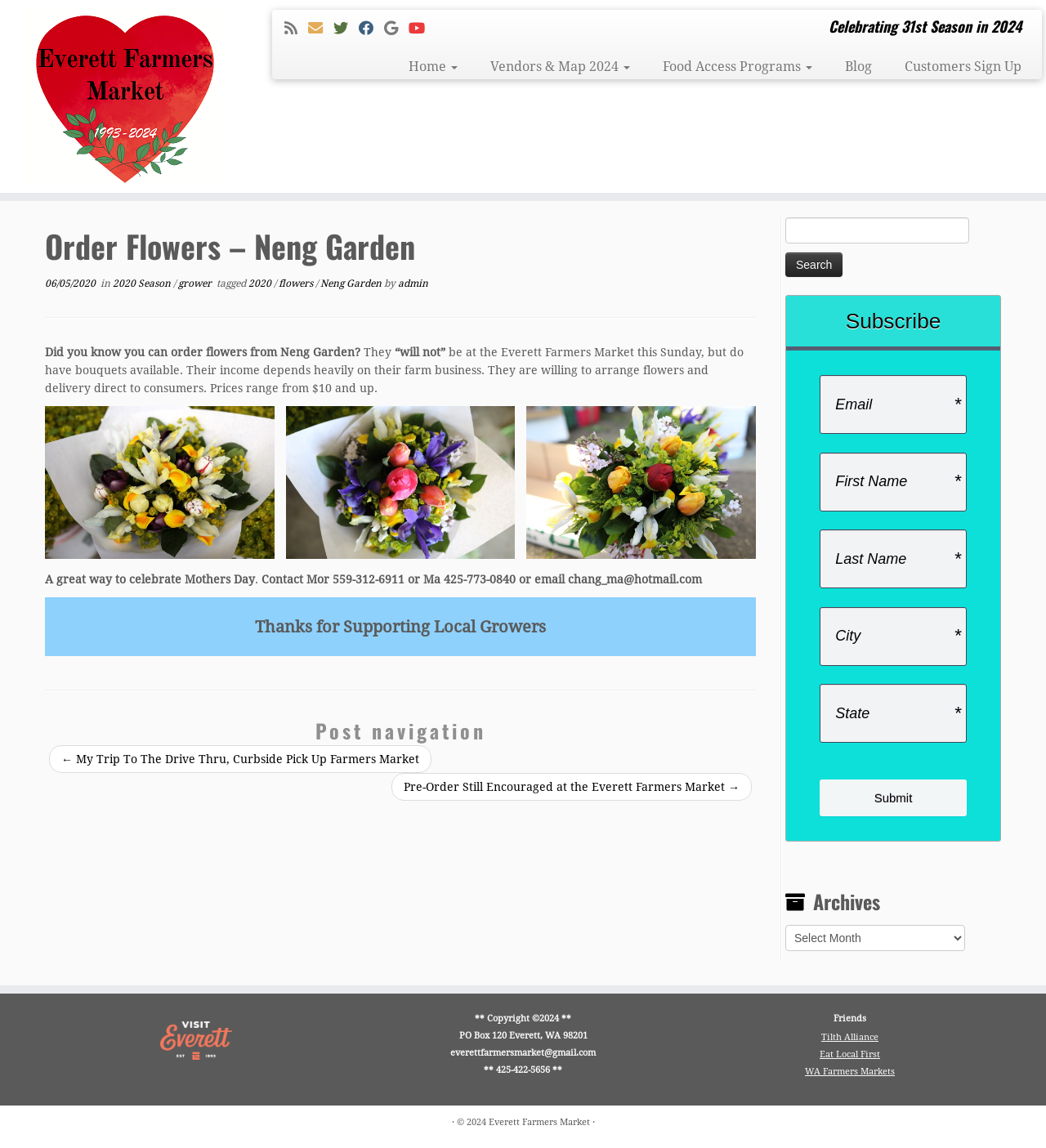Detail the features and information presented on the webpage.

The webpage is about Neng Garden, a local flower grower, and its presence at the Everett Farmers Market. At the top of the page, there is a link to the Everett Farmers Market and an image of a back button. Below this, there are several social media links, including Twitter, Facebook, and YouTube.

The main content of the page is divided into two sections. The left section has a heading "Order Flowers – Neng Garden" and a brief description of the flower grower. There are also links to related articles, including "2020 Season" and "grower". Below this, there is a paragraph of text describing how to order flowers from Neng Garden, including prices and contact information.

The right section of the page has a series of images, likely showcasing the flowers available from Neng Garden. Below the images, there is a heading "Post navigation" with links to previous and next posts.

At the bottom of the page, there is a search bar, a subscription form, and a section for archives. There are also several links to related websites, including Tilth Alliance and Eat Local First.

In the footer section, there is copyright information, contact details, and links to friends of the Everett Farmers Market.